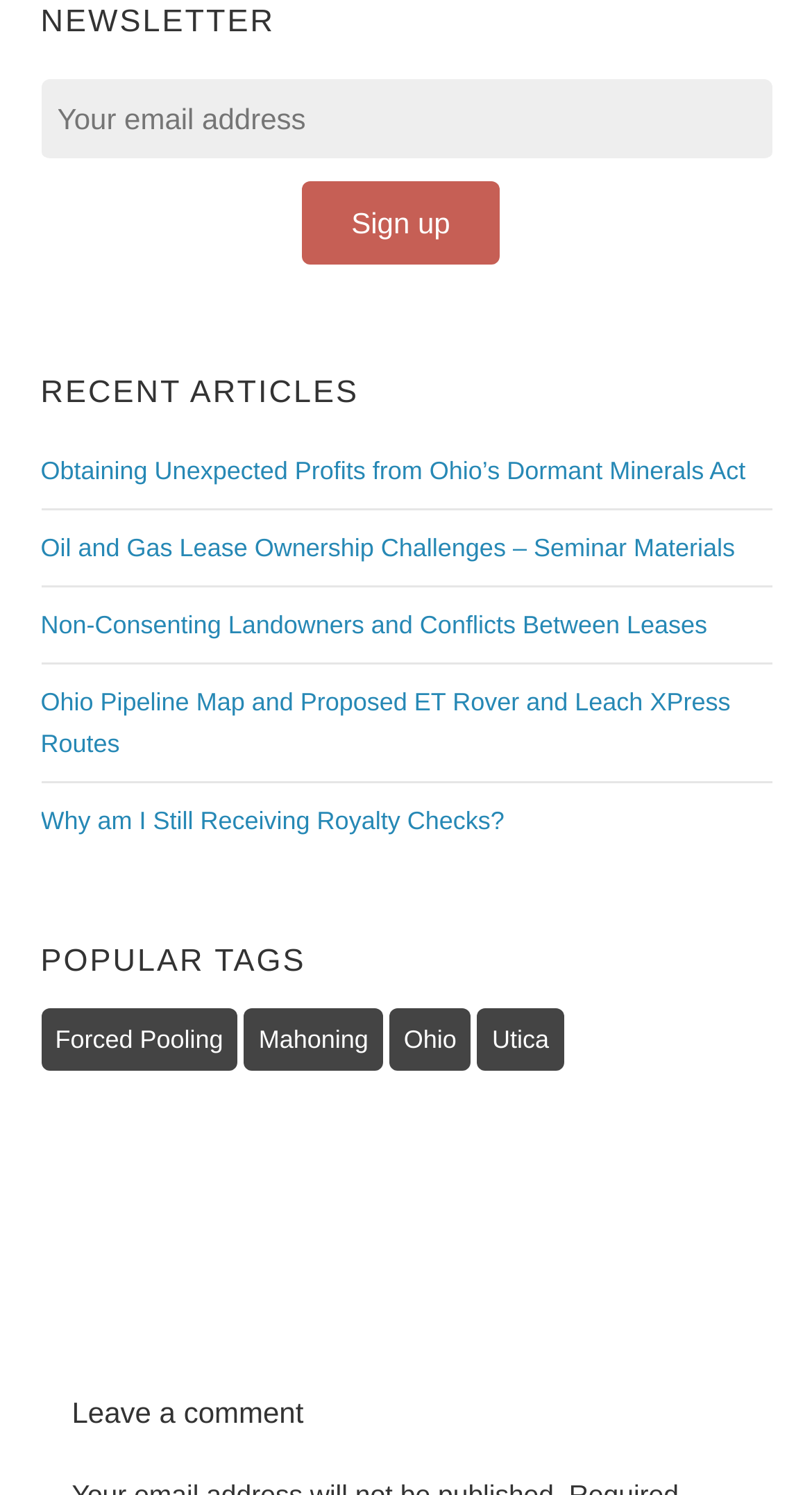Pinpoint the bounding box coordinates of the clickable area needed to execute the instruction: "Enter your email address". The coordinates should be specified as four float numbers between 0 and 1, i.e., [left, top, right, bottom].

[0.05, 0.054, 0.95, 0.108]